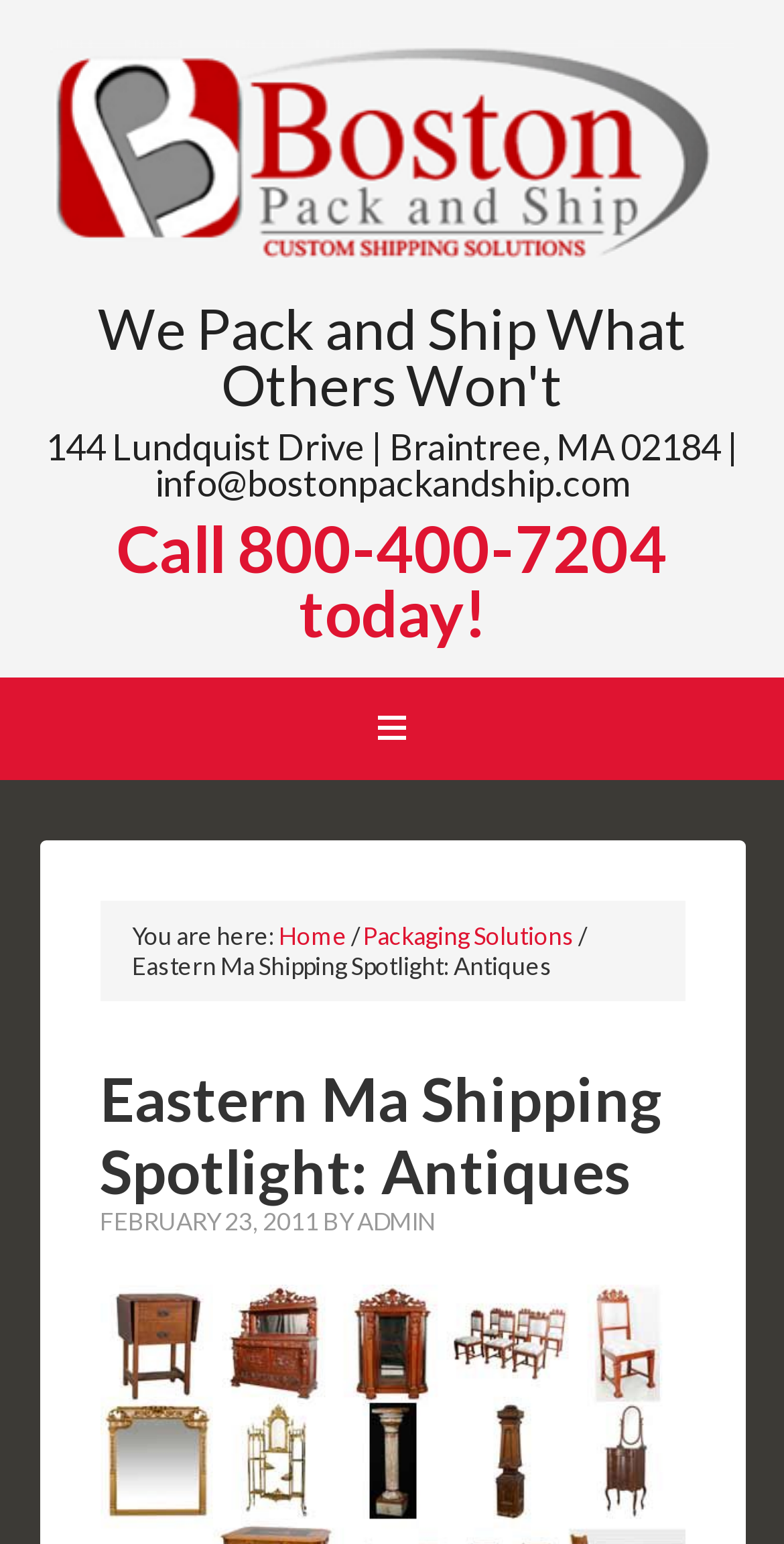Determine the bounding box for the UI element described here: "Boston Pack and Ship".

[0.05, 0.026, 0.95, 0.176]